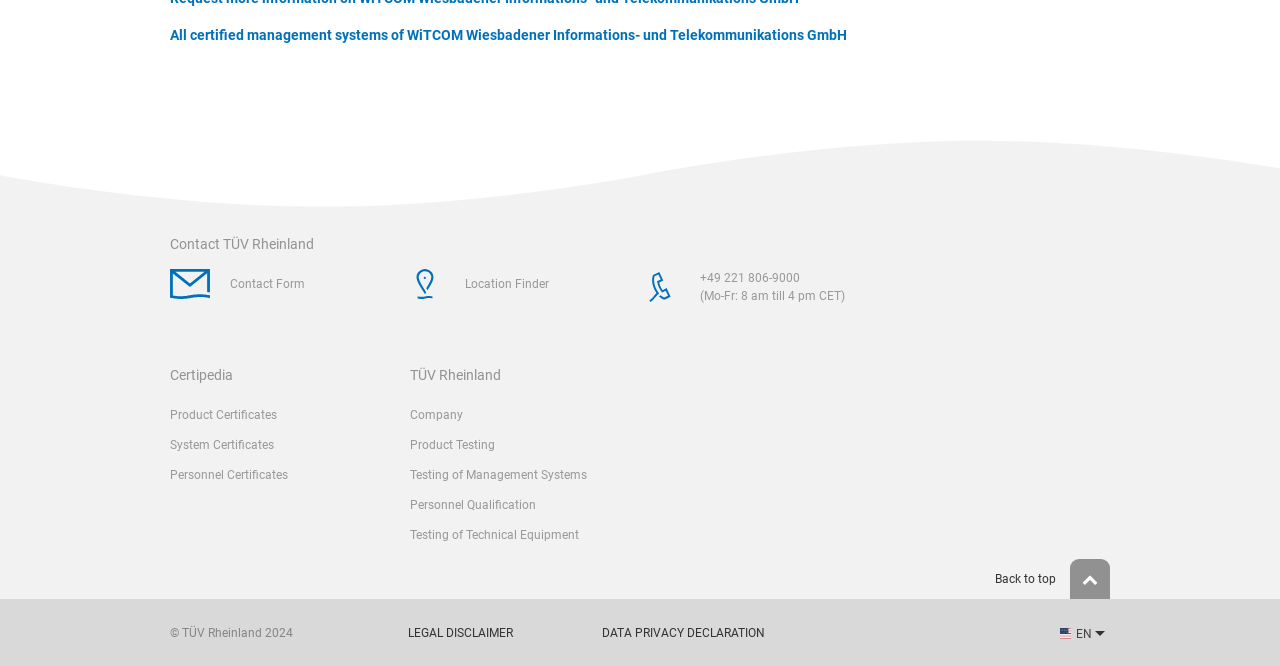Using a single word or phrase, answer the following question: 
What is the company name in the contact information?

TÜV Rheinland